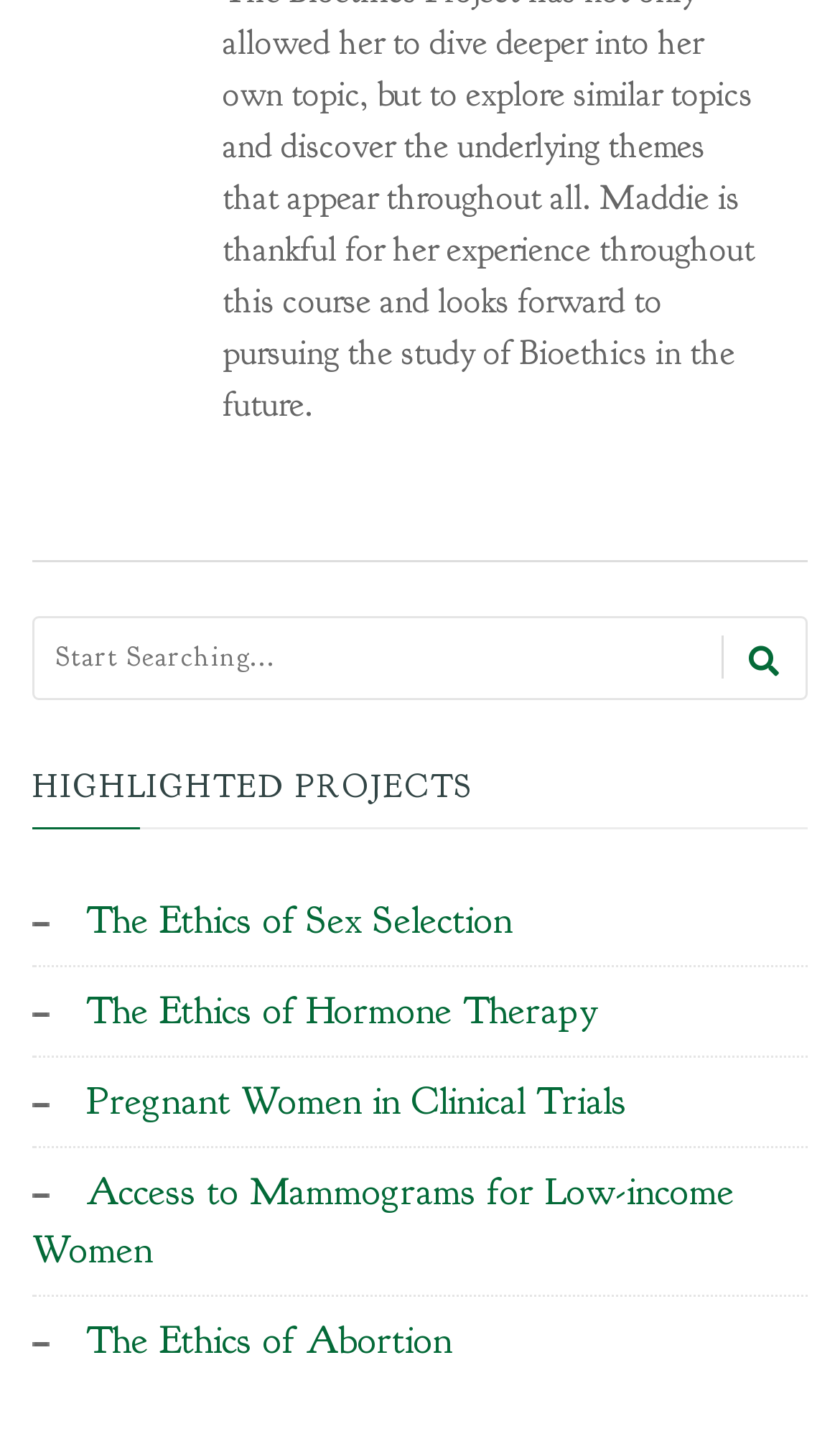Where is the search button located?
Can you offer a detailed and complete answer to this question?

The search button is located on the right side of the search box, and it has a magnifying glass icon. This suggests that the search button is intended to be clicked after entering search terms in the search box.